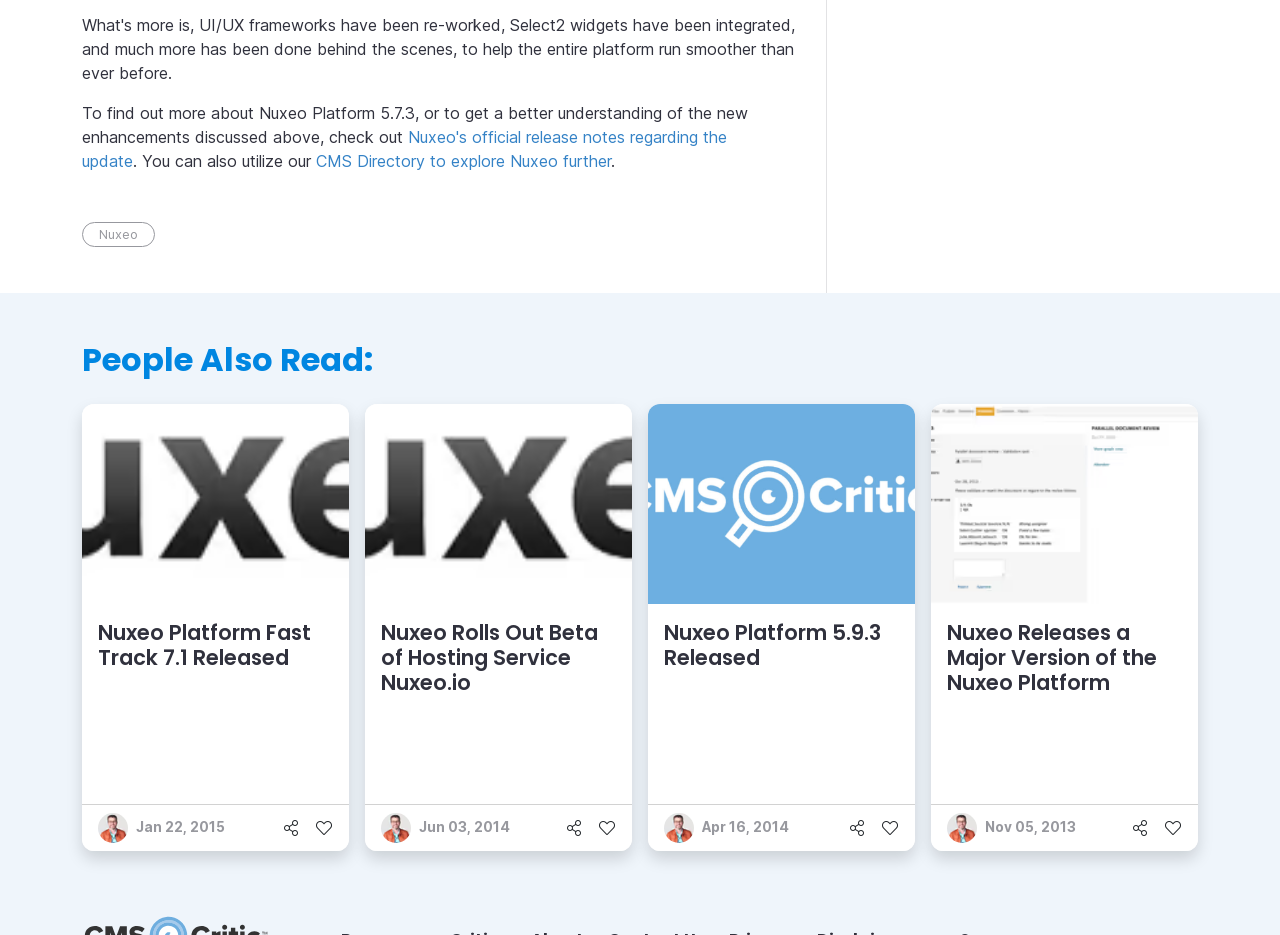Examine the image carefully and respond to the question with a detailed answer: 
How many articles are listed on this webpage?

I counted the number of article headings and associated elements to determine that there are 4 articles listed on this webpage.